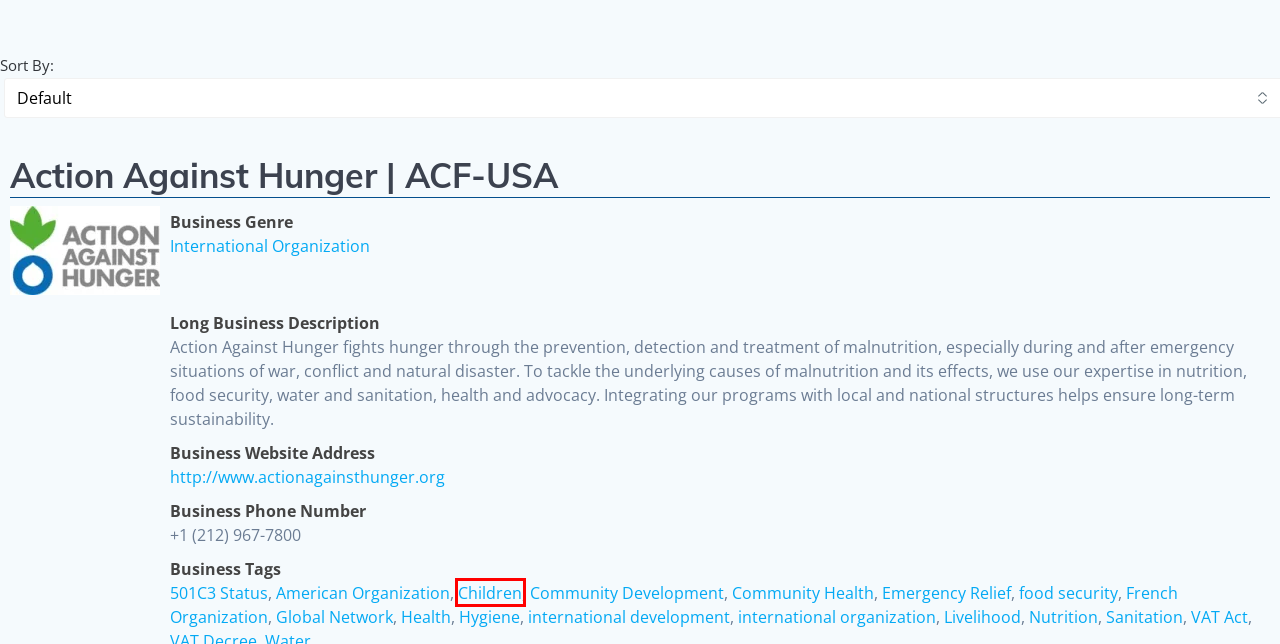You have a screenshot of a webpage with a red bounding box around an element. Choose the best matching webpage description that would appear after clicking the highlighted element. Here are the candidates:
A. food security Archives - Centre NGO
B. Action Against Hunger | ACF-USA - Centre NGO
C. Livelihood Archives - Centre NGO
D. Nutrition Archives - Centre NGO
E. Emergency Relief Archives - Centre NGO
F. American Organization Archives - Centre NGO
G. Children Archives - Centre NGO
H. 501C3 Status Archives - Centre NGO

G